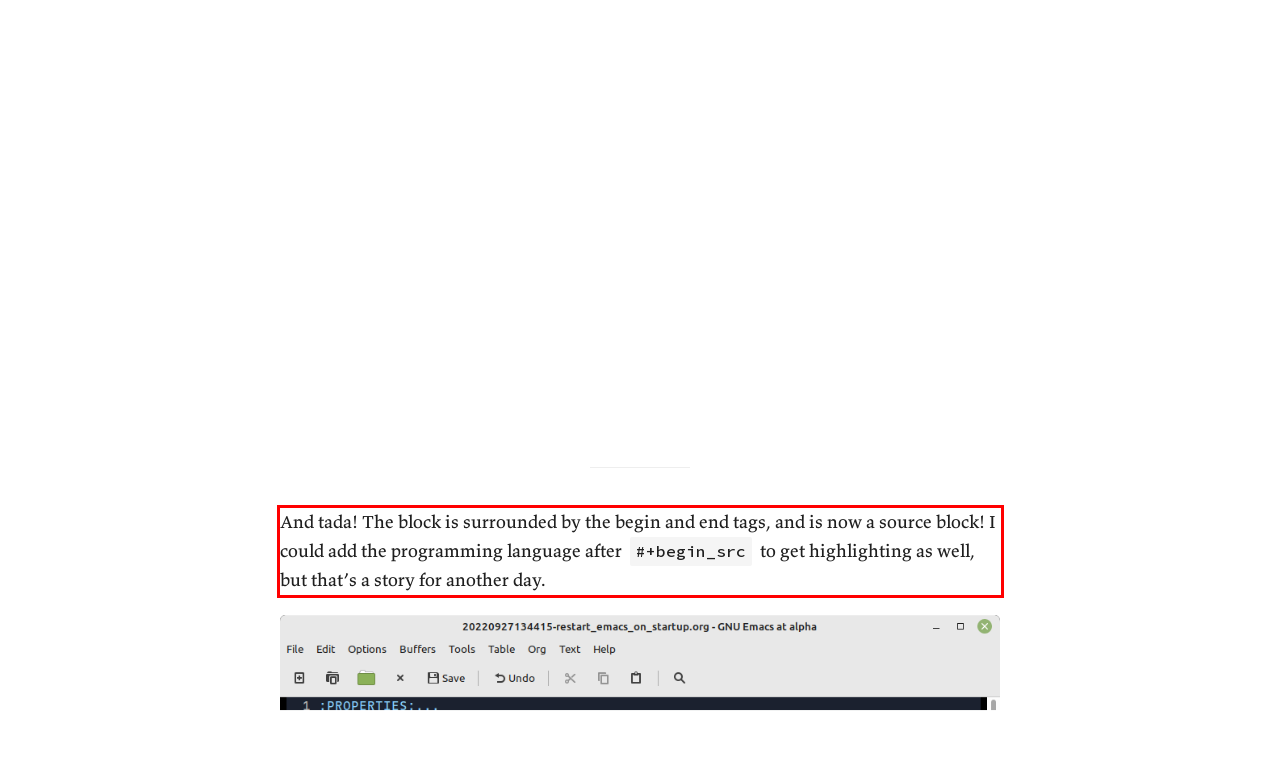Review the screenshot of the webpage and recognize the text inside the red rectangle bounding box. Provide the extracted text content.

And tada! The block is surrounded by the begin and end tags, and is now a source block! I could add the programming language after #+begin_src to get highlighting as well, but that’s a story for another day.